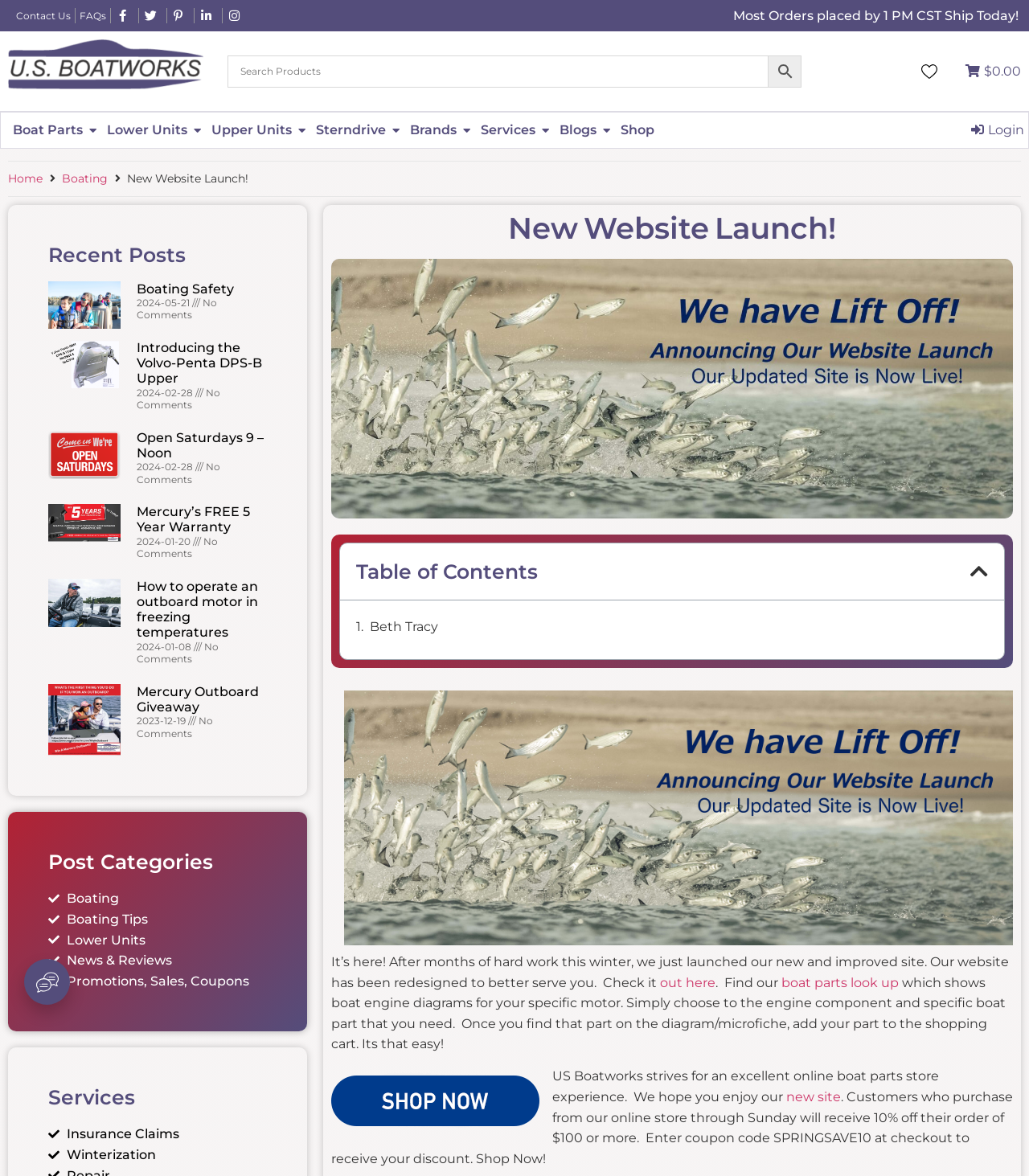Using the element description provided, determine the bounding box coordinates in the format (top-left x, top-left y, bottom-right x, bottom-right y). Ensure that all values are floating point numbers between 0 and 1. Element description: Wild CampfirePrice$52.00

None